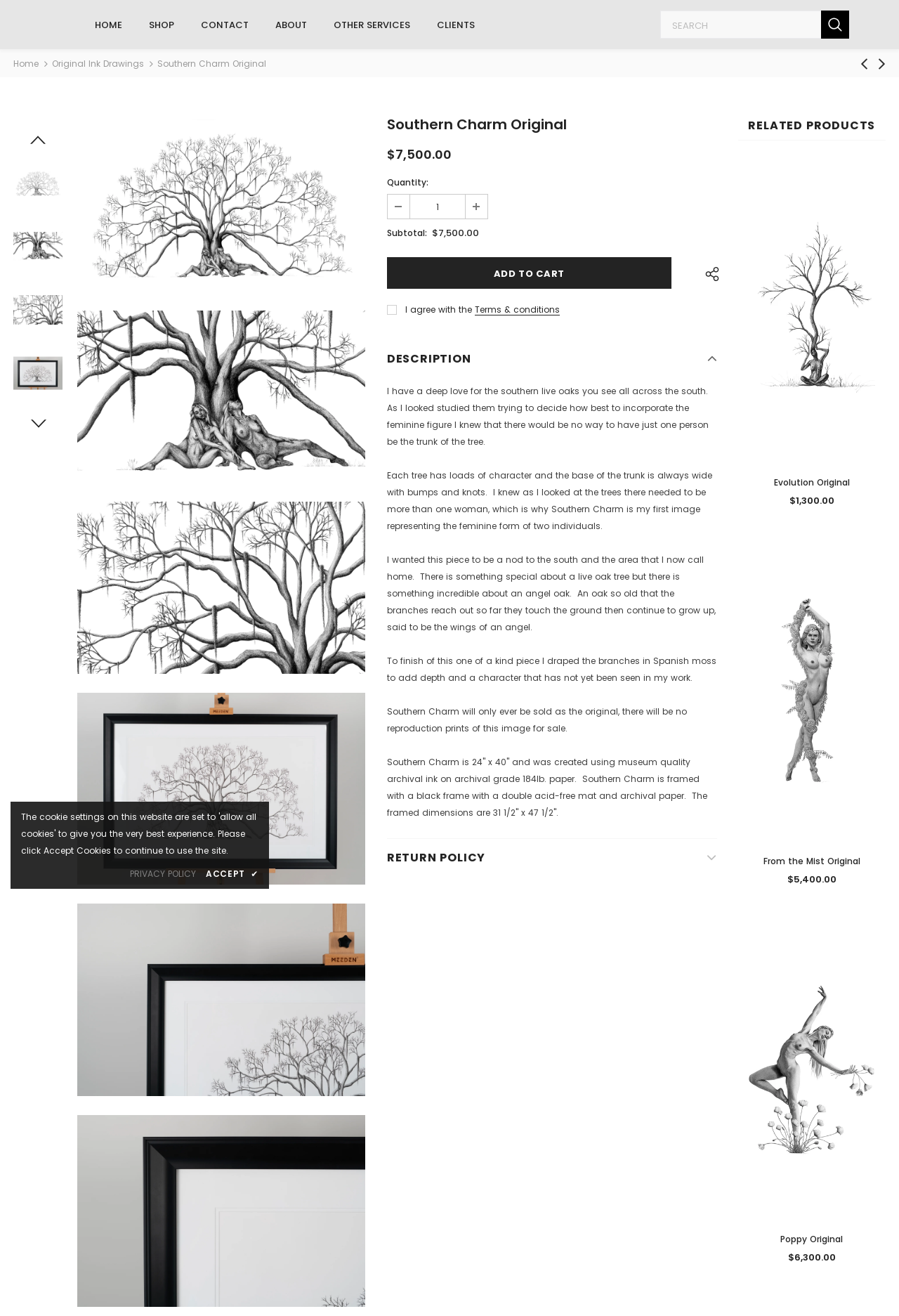Using the webpage screenshot, find the UI element described by Original Ink Drawings. Provide the bounding box coordinates in the format (top-left x, top-left y, bottom-right x, bottom-right y), ensuring all values are floating point numbers between 0 and 1.

[0.058, 0.044, 0.16, 0.053]